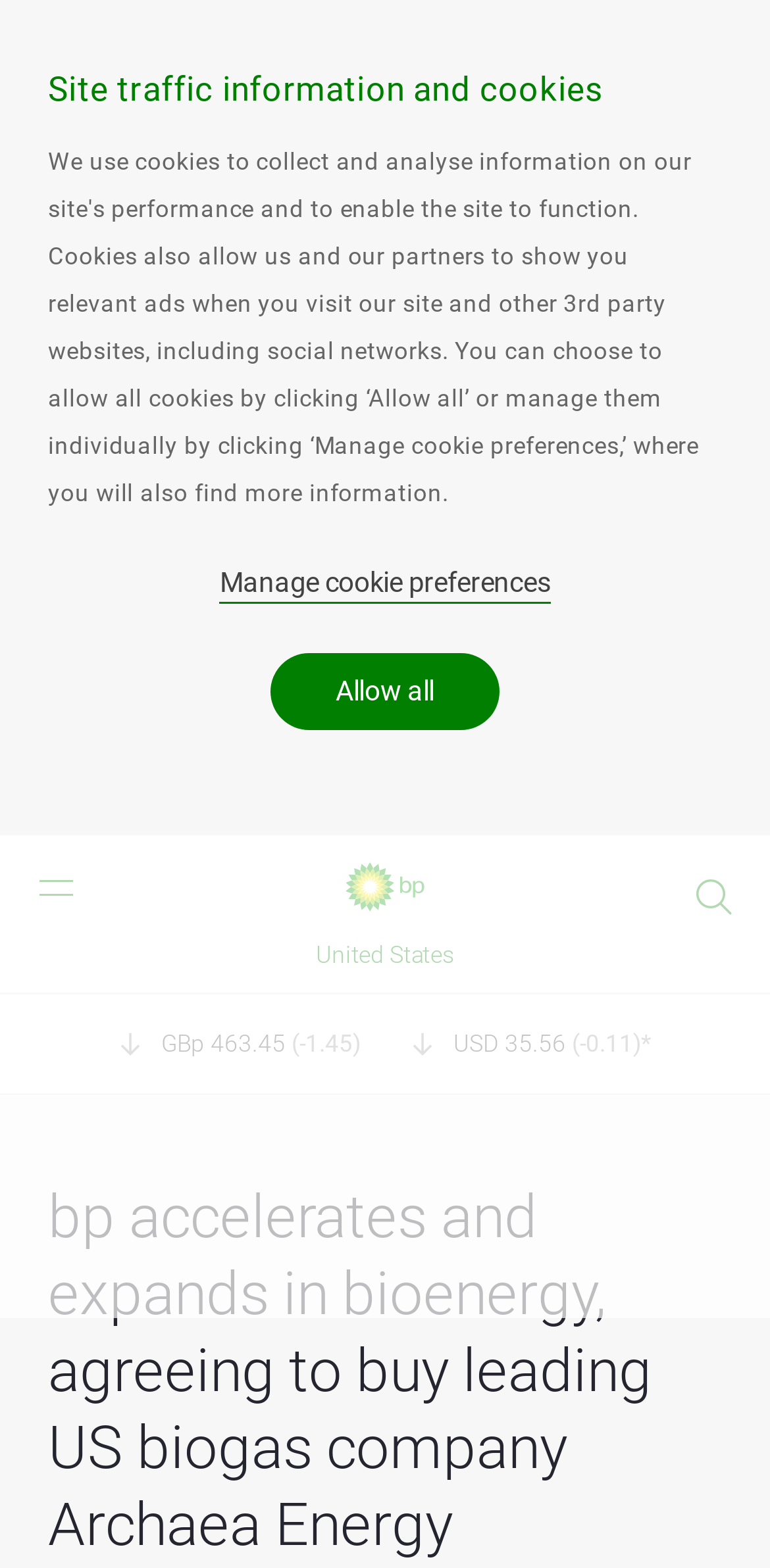Identify the bounding box coordinates for the UI element described as: "parent_node: United States".

[0.434, 0.542, 0.566, 0.589]